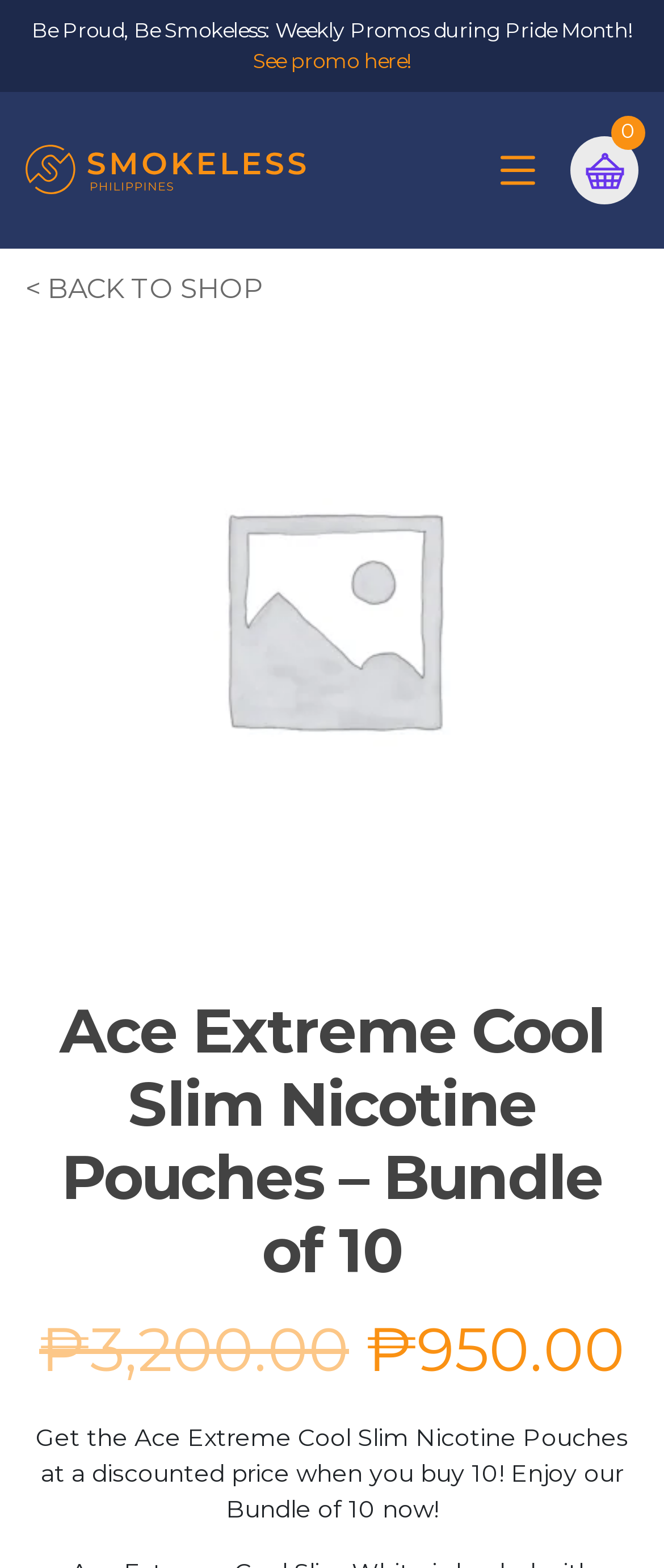Determine the bounding box coordinates of the clickable region to follow the instruction: "See promo here".

[0.381, 0.03, 0.619, 0.047]